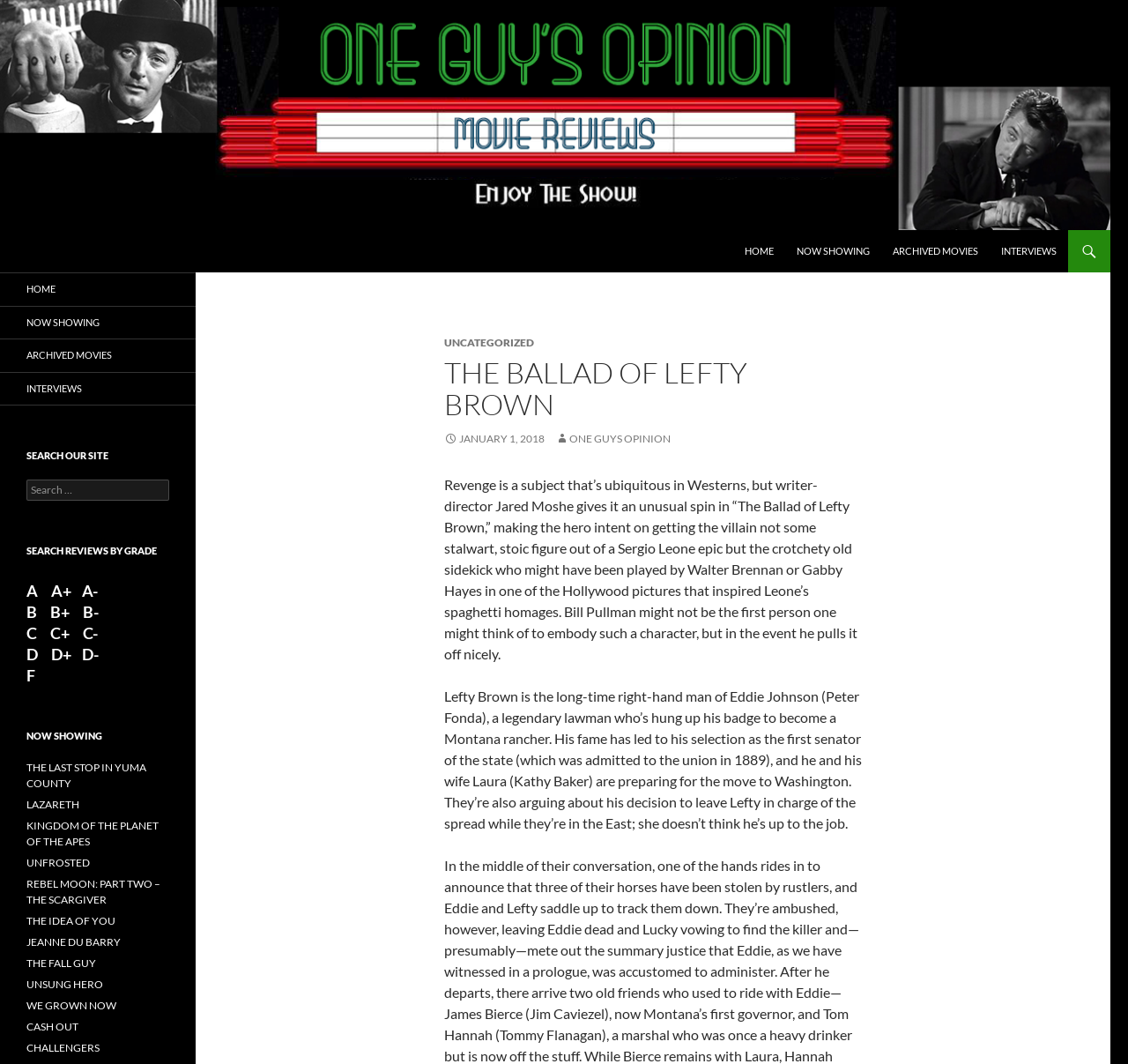Give the bounding box coordinates for this UI element: "JEANNE DU BARRY". The coordinates should be four float numbers between 0 and 1, arranged as [left, top, right, bottom].

[0.023, 0.879, 0.107, 0.891]